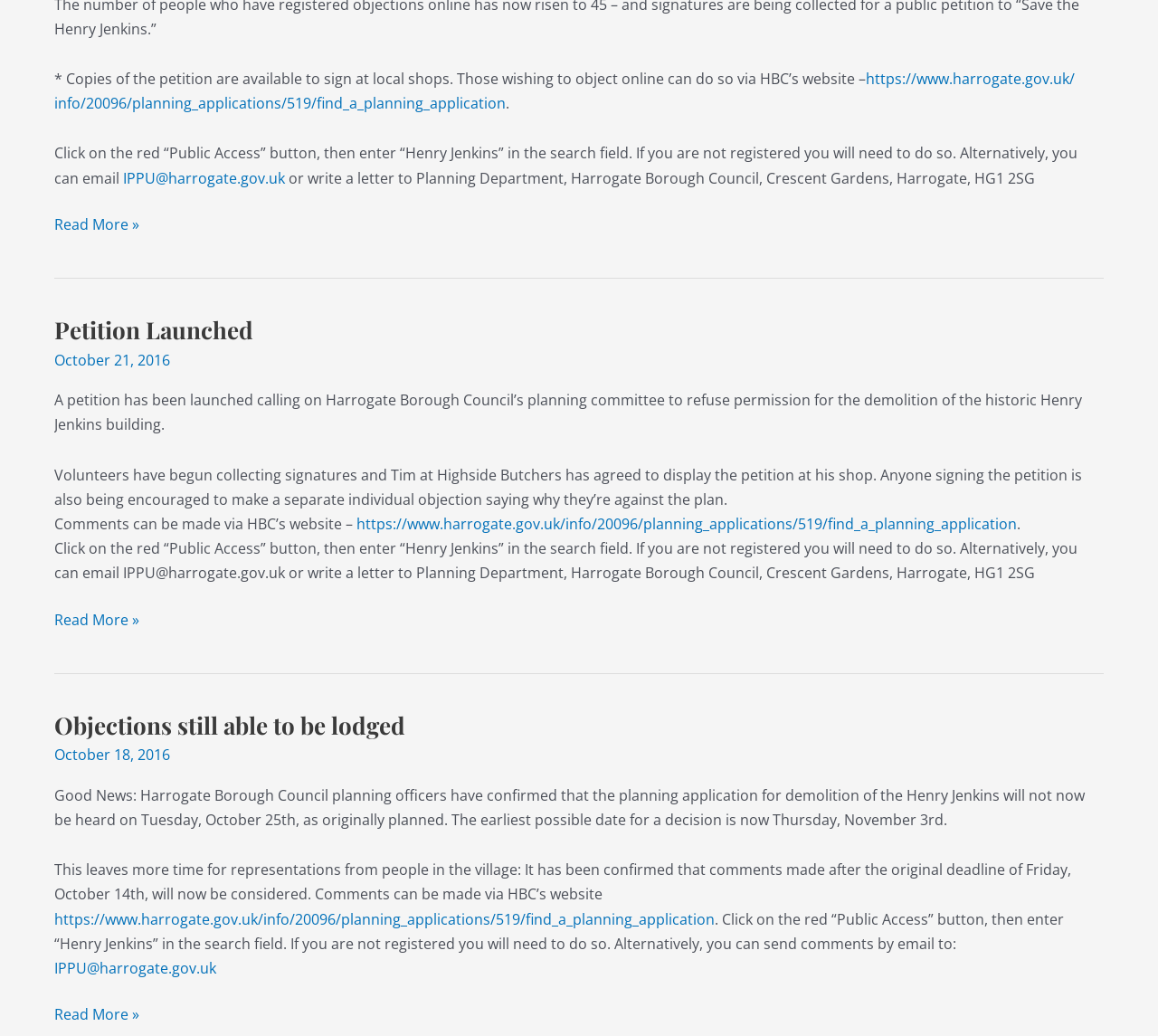Find the bounding box coordinates of the area that needs to be clicked in order to achieve the following instruction: "Click on the link to find a planning application". The coordinates should be specified as four float numbers between 0 and 1, i.e., [left, top, right, bottom].

[0.047, 0.066, 0.928, 0.109]